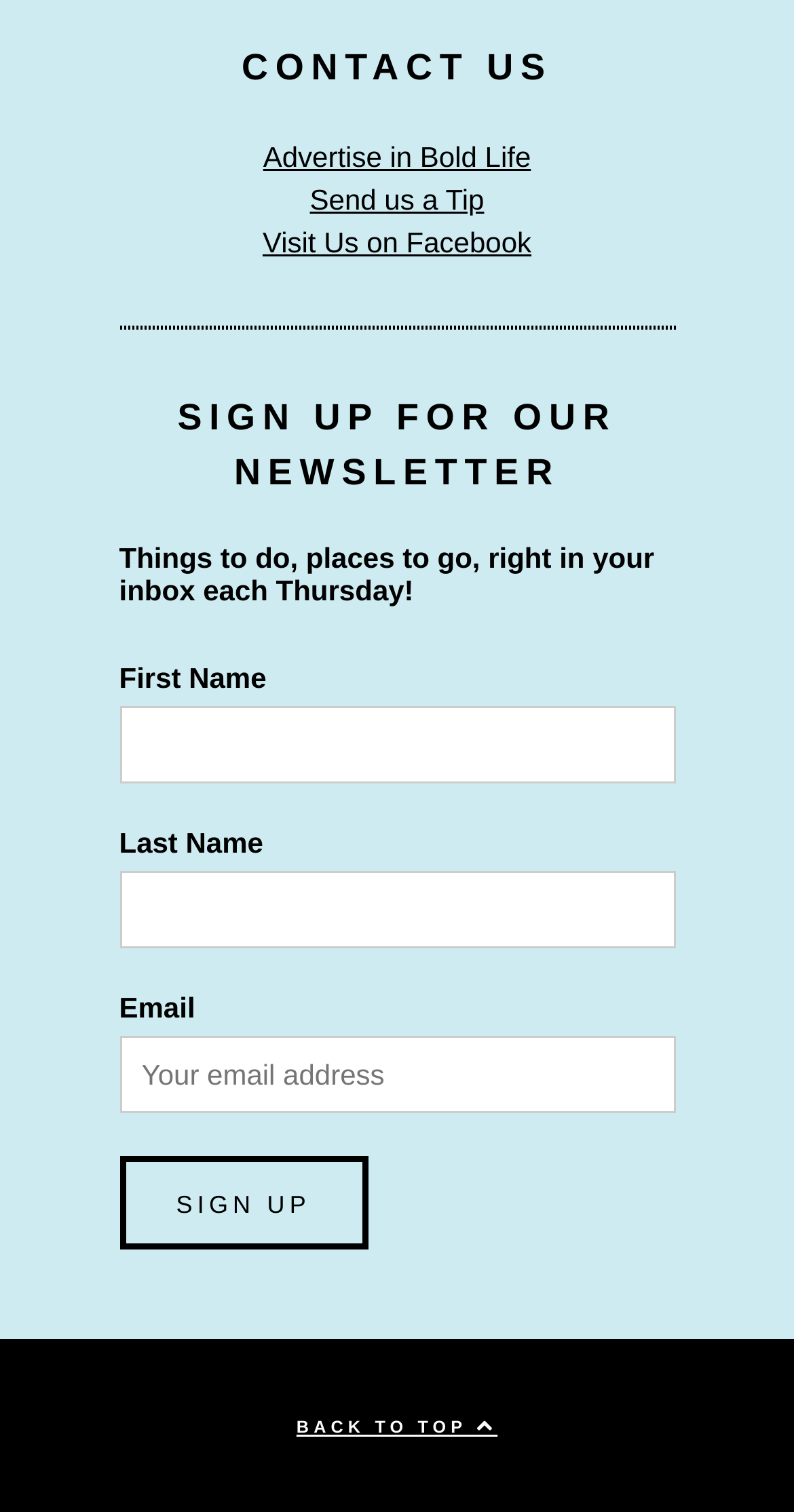Locate the bounding box coordinates of the clickable region to complete the following instruction: "Enter first name."

[0.15, 0.467, 0.85, 0.518]